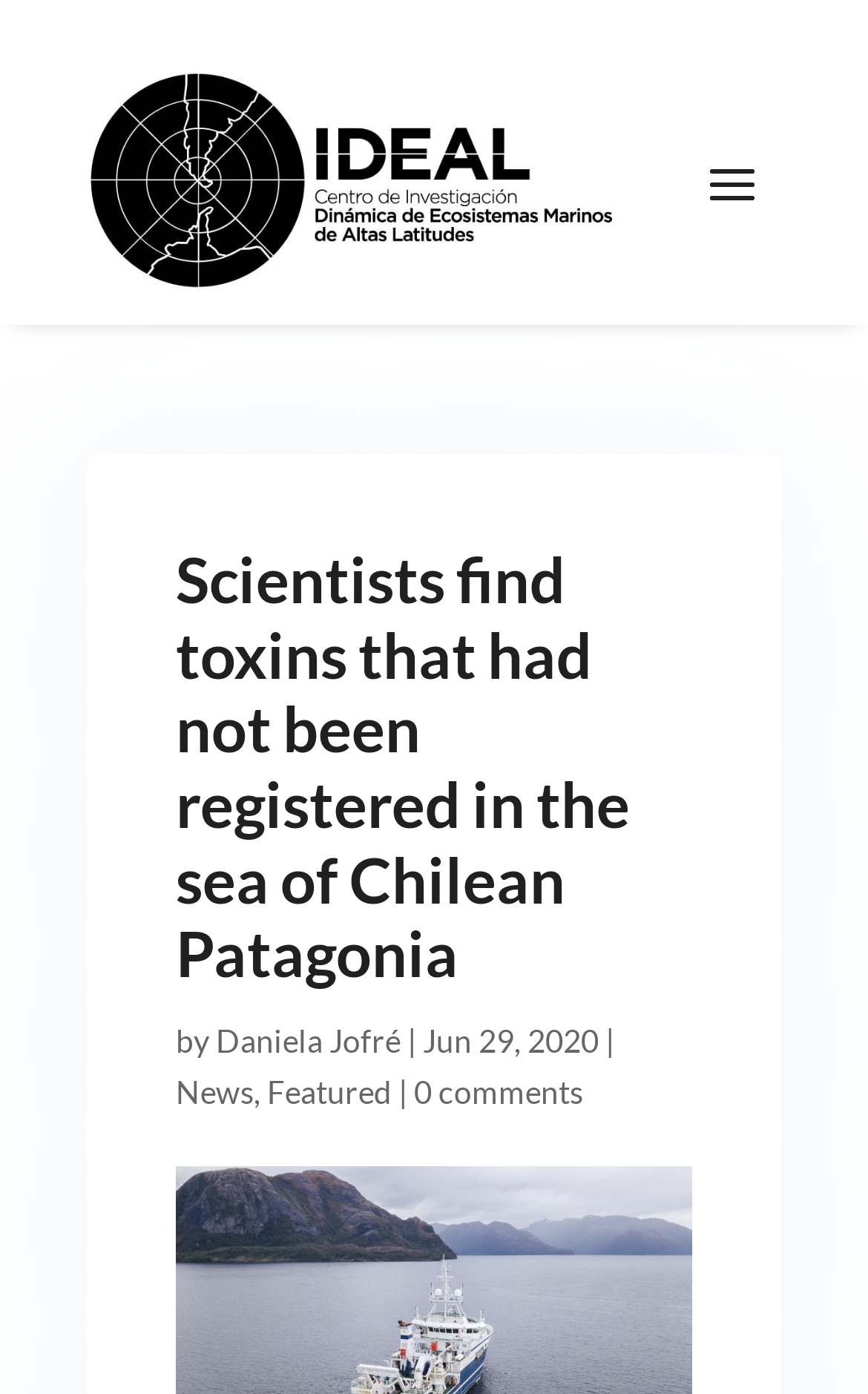Find the bounding box coordinates for the HTML element described in this sentence: "0 comments". Provide the coordinates as four float numbers between 0 and 1, in the format [left, top, right, bottom].

[0.477, 0.77, 0.672, 0.797]